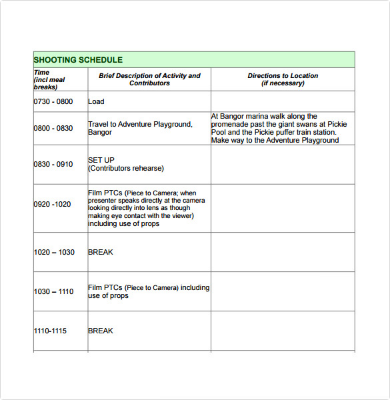Where is the Adventure Playground located?
Please ensure your answer to the question is detailed and covers all necessary aspects.

According to the schedule, the Adventure Playground, which is one of the locations listed, is located in Bangor.